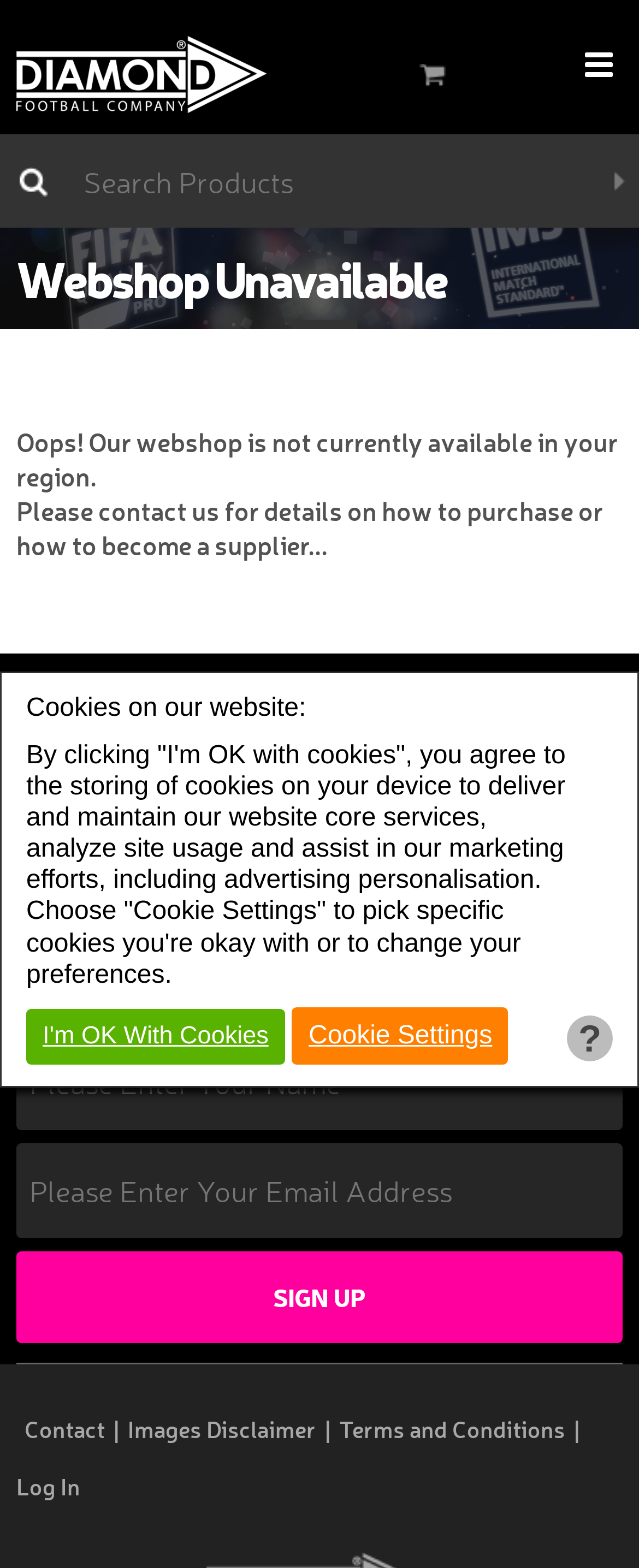Provide a single word or phrase to answer the given question: 
What is the alternative way to purchase products?

Contact us